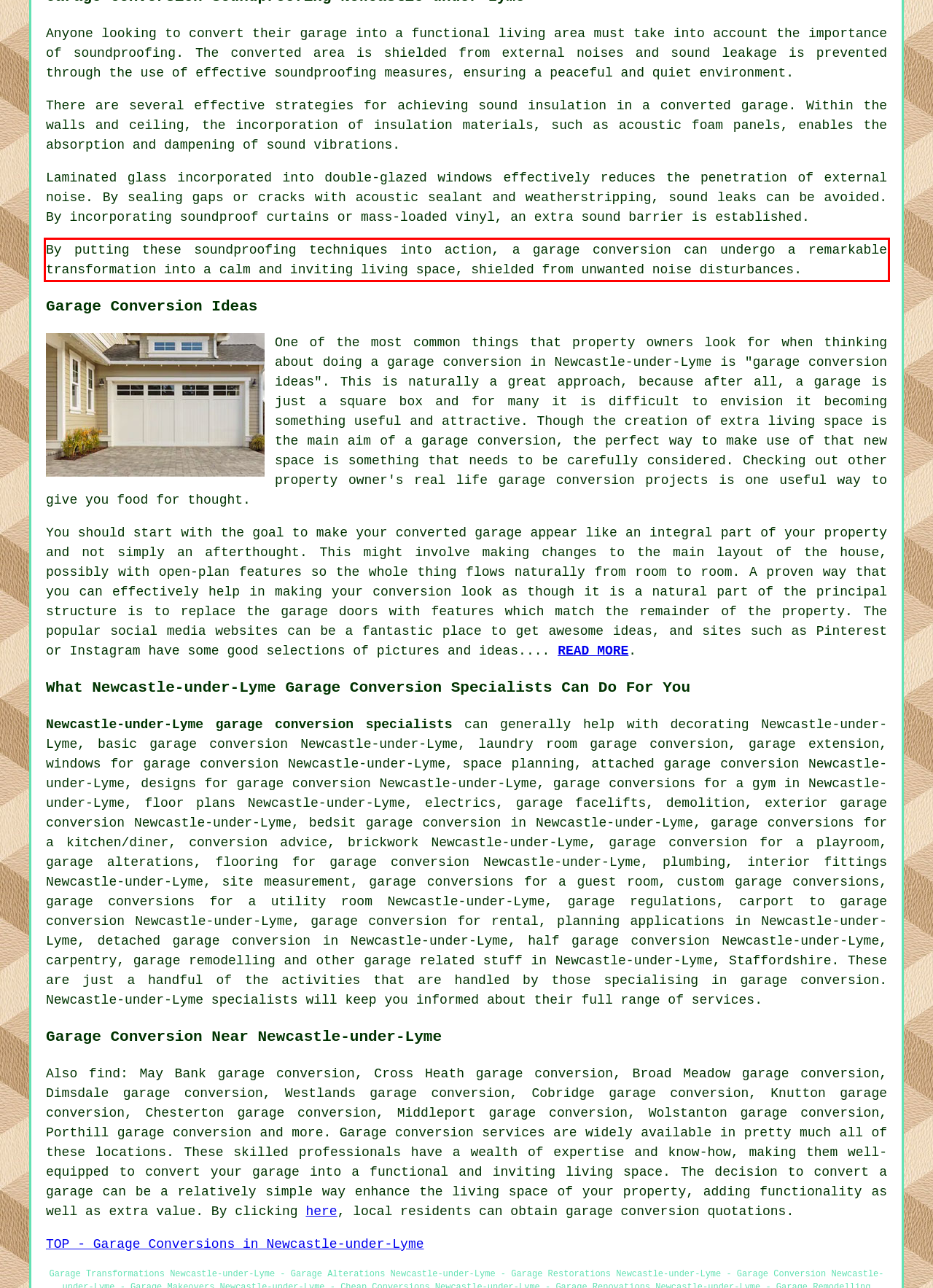Perform OCR on the text inside the red-bordered box in the provided screenshot and output the content.

By putting these soundproofing techniques into action, a garage conversion can undergo a remarkable transformation into a calm and inviting living space, shielded from unwanted noise disturbances.